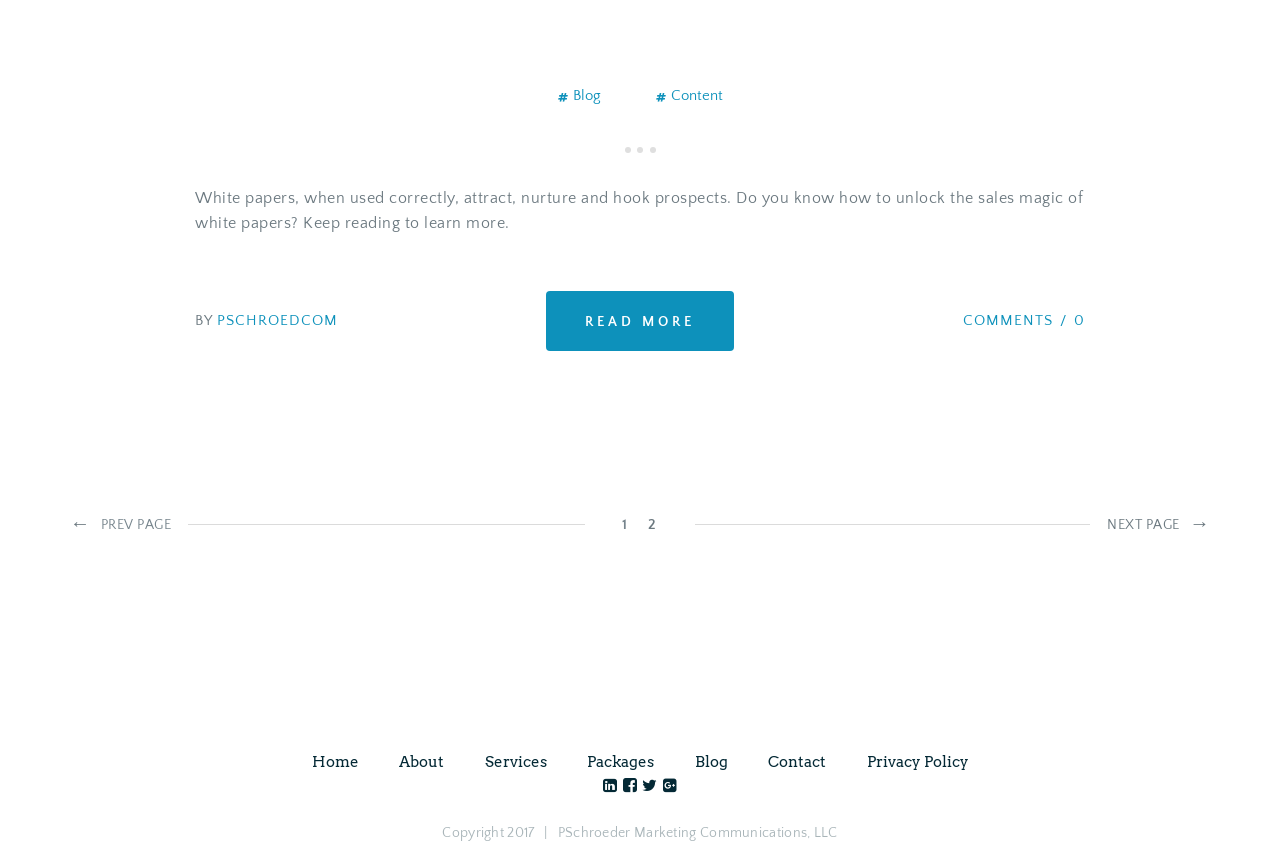Can you identify the bounding box coordinates of the clickable region needed to carry out this instruction: 'go to next page'? The coordinates should be four float numbers within the range of 0 to 1, stated as [left, top, right, bottom].

[0.852, 0.601, 0.945, 0.62]